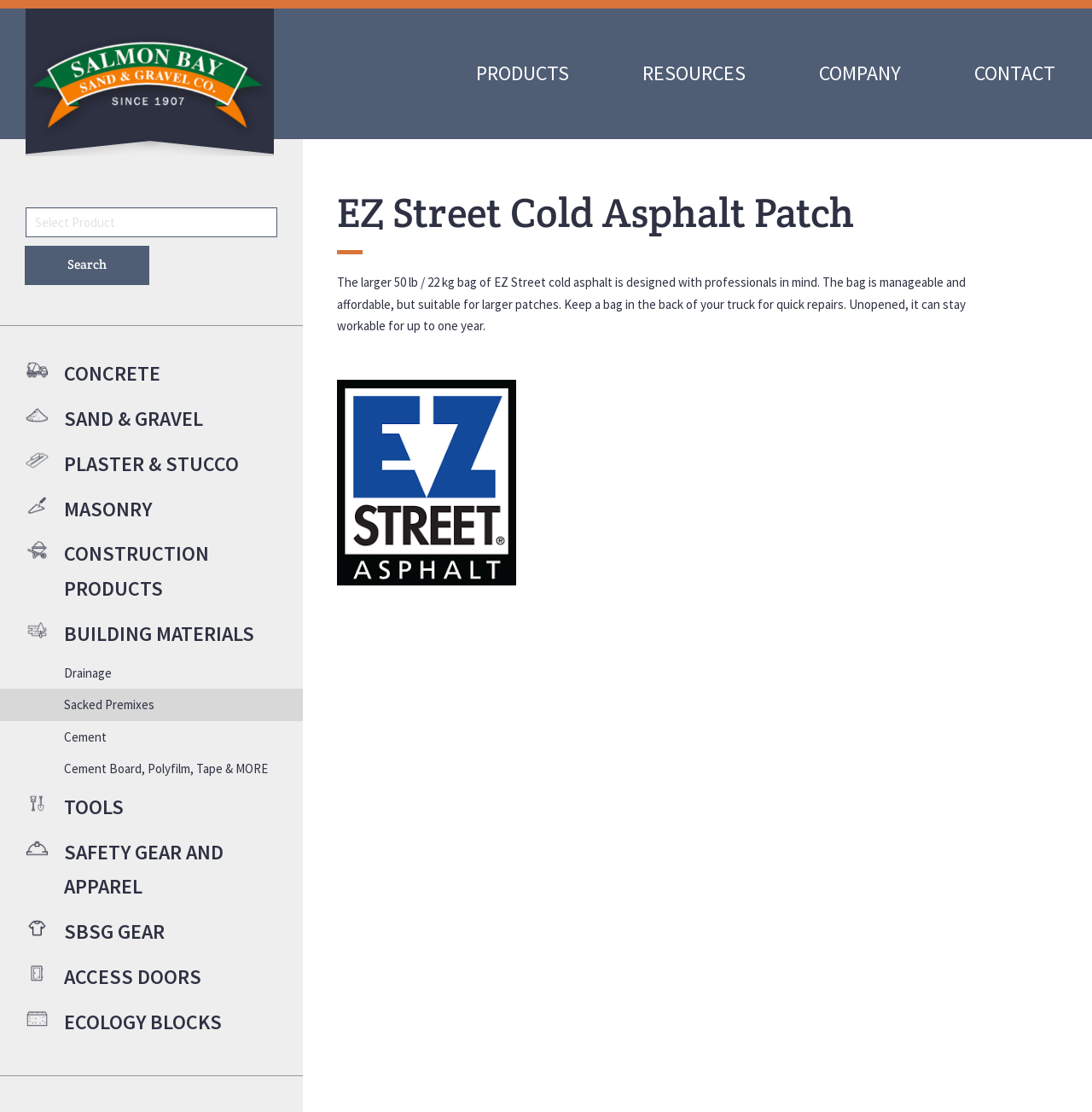Provide a one-word or short-phrase response to the question:
What is the EZ Street cold asphalt product for?

Larger patches